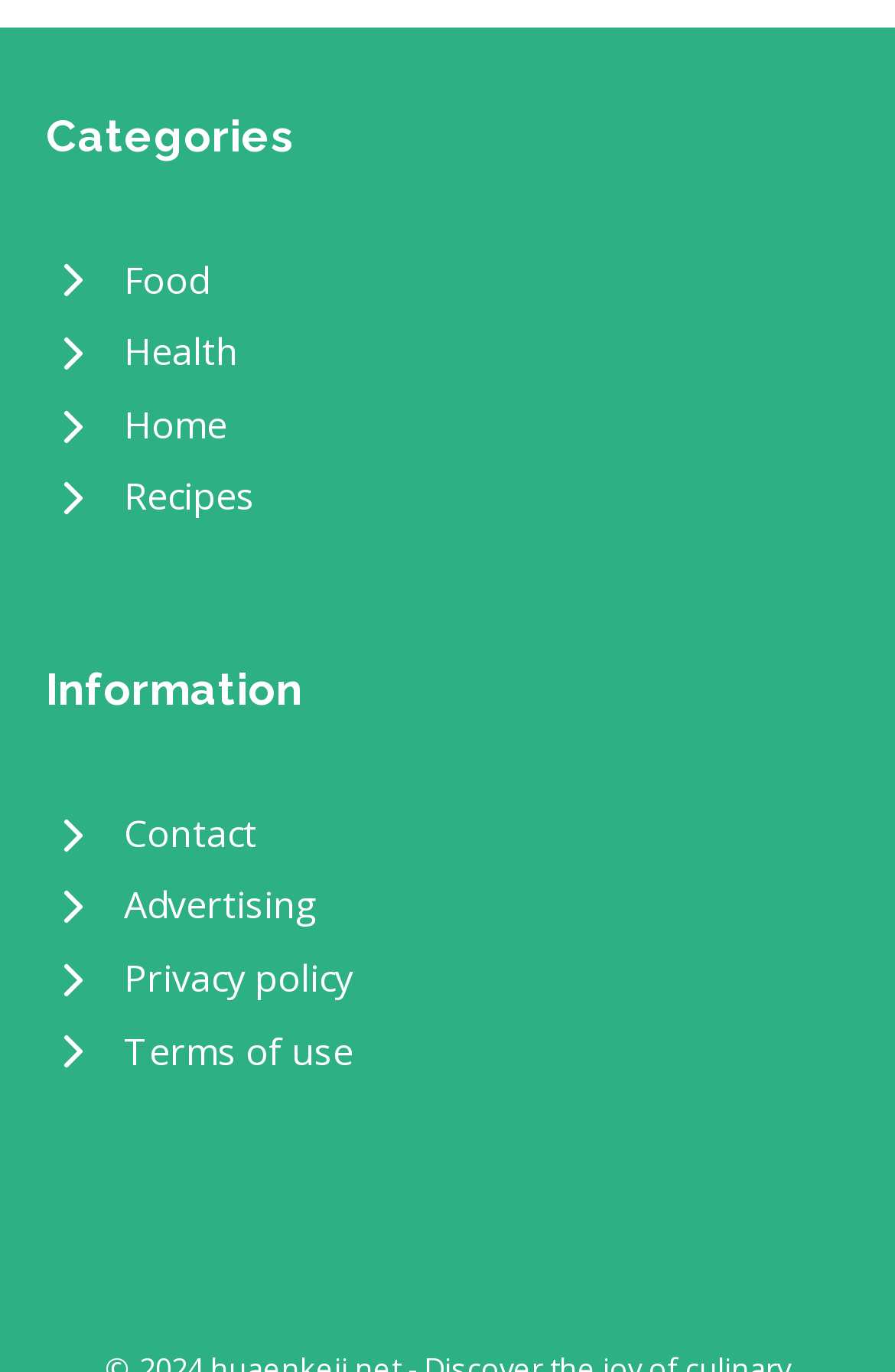How many images are associated with links?
Using the picture, provide a one-word or short phrase answer.

8